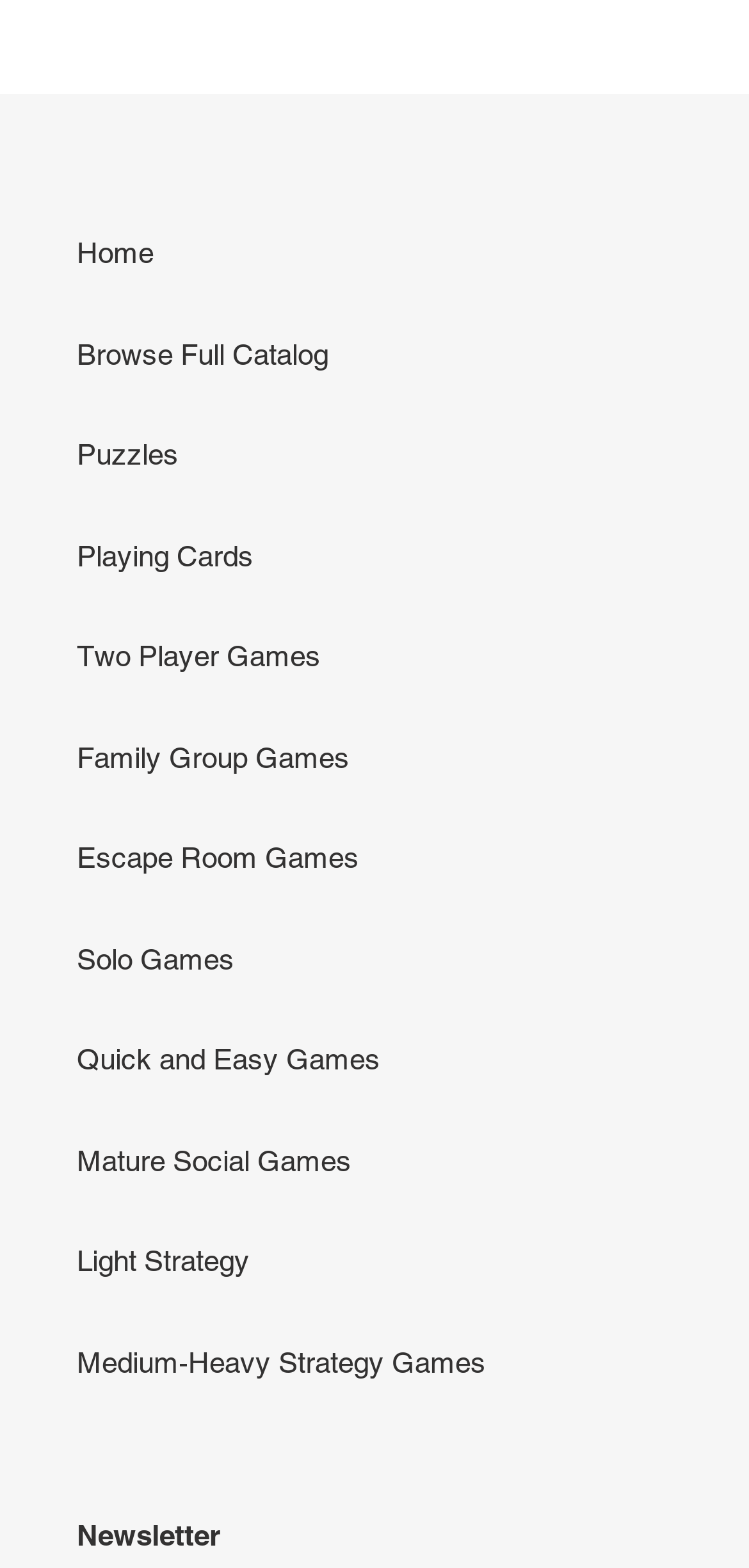Give a succinct answer to this question in a single word or phrase: 
How many categories of games are there?

12